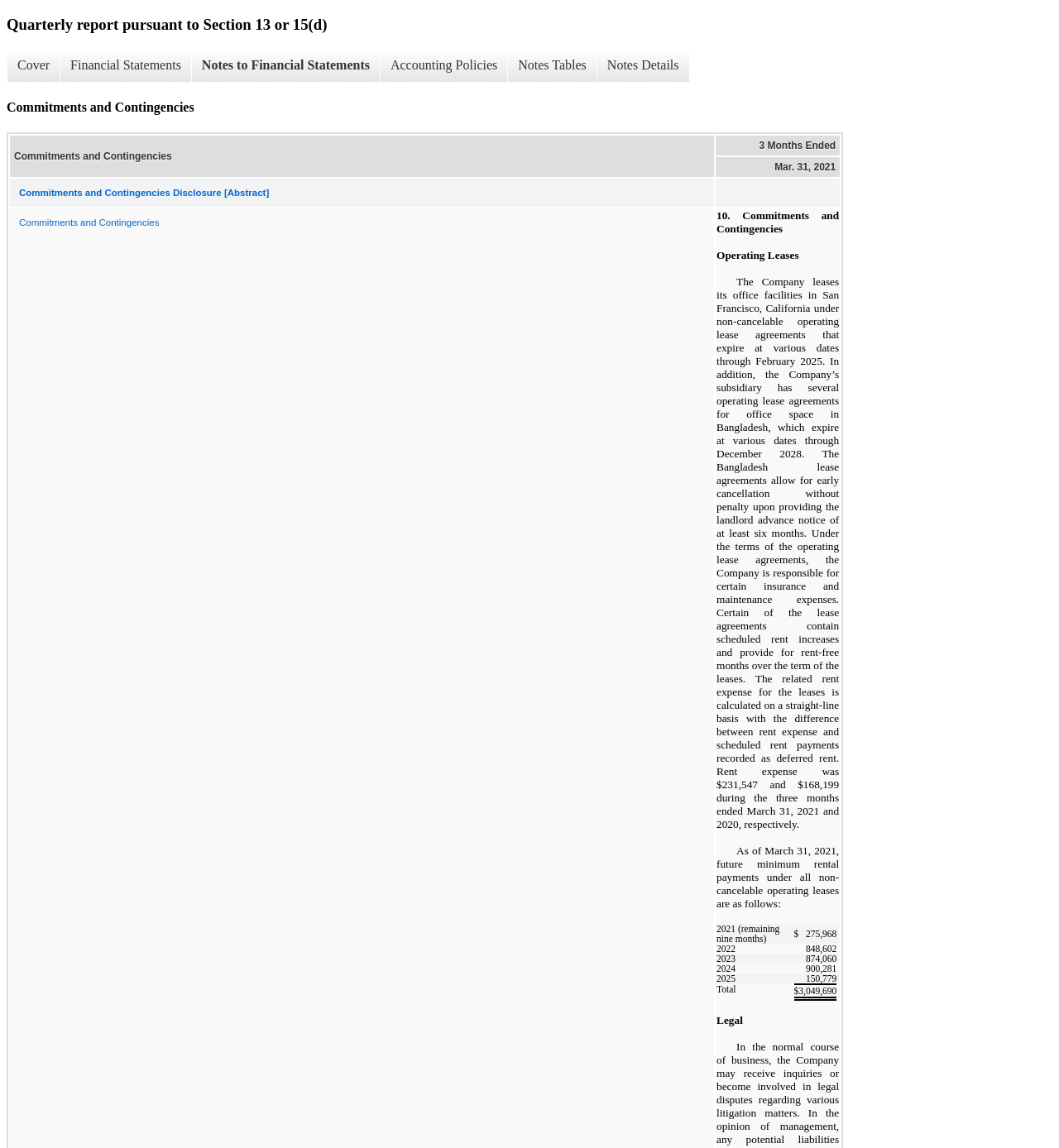Using the description "Cover", locate and provide the bounding box of the UI element.

[0.006, 0.043, 0.056, 0.072]